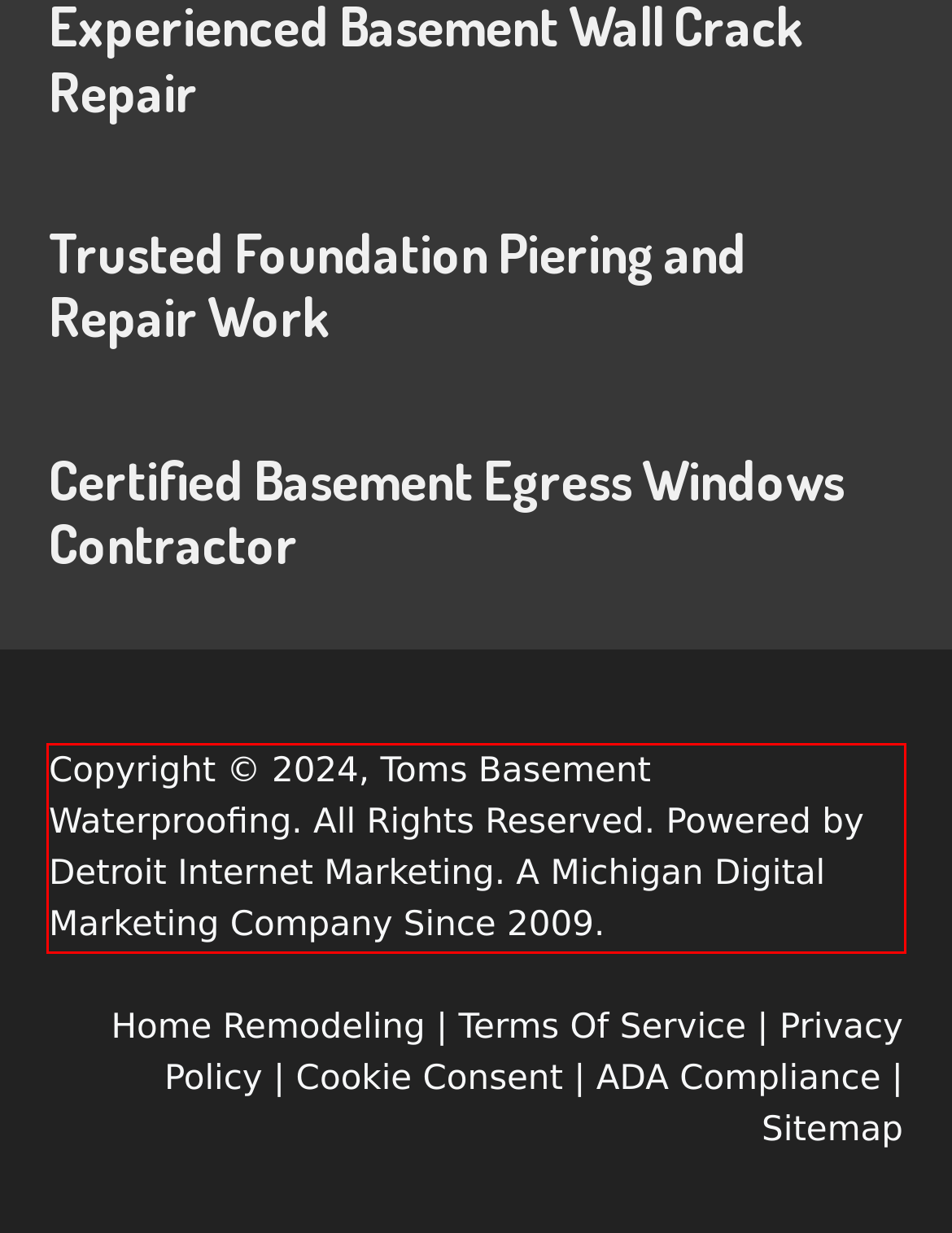Given a screenshot of a webpage with a red bounding box, extract the text content from the UI element inside the red bounding box.

Copyright © 2024, Toms Basement Waterproofing. All Rights Reserved. Powered by Detroit Internet Marketing. A Michigan Digital Marketing Company Since 2009.